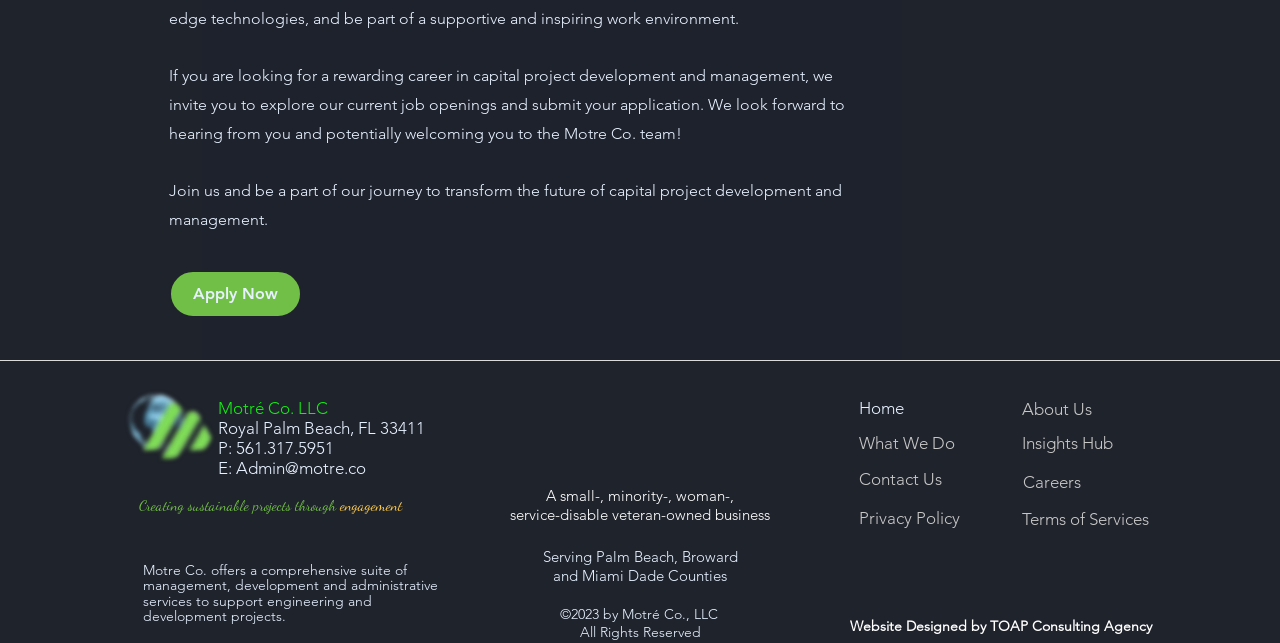Please identify the bounding box coordinates of the element's region that needs to be clicked to fulfill the following instruction: "Learn about the company". The bounding box coordinates should consist of four float numbers between 0 and 1, i.e., [left, top, right, bottom].

[0.798, 0.62, 0.853, 0.652]